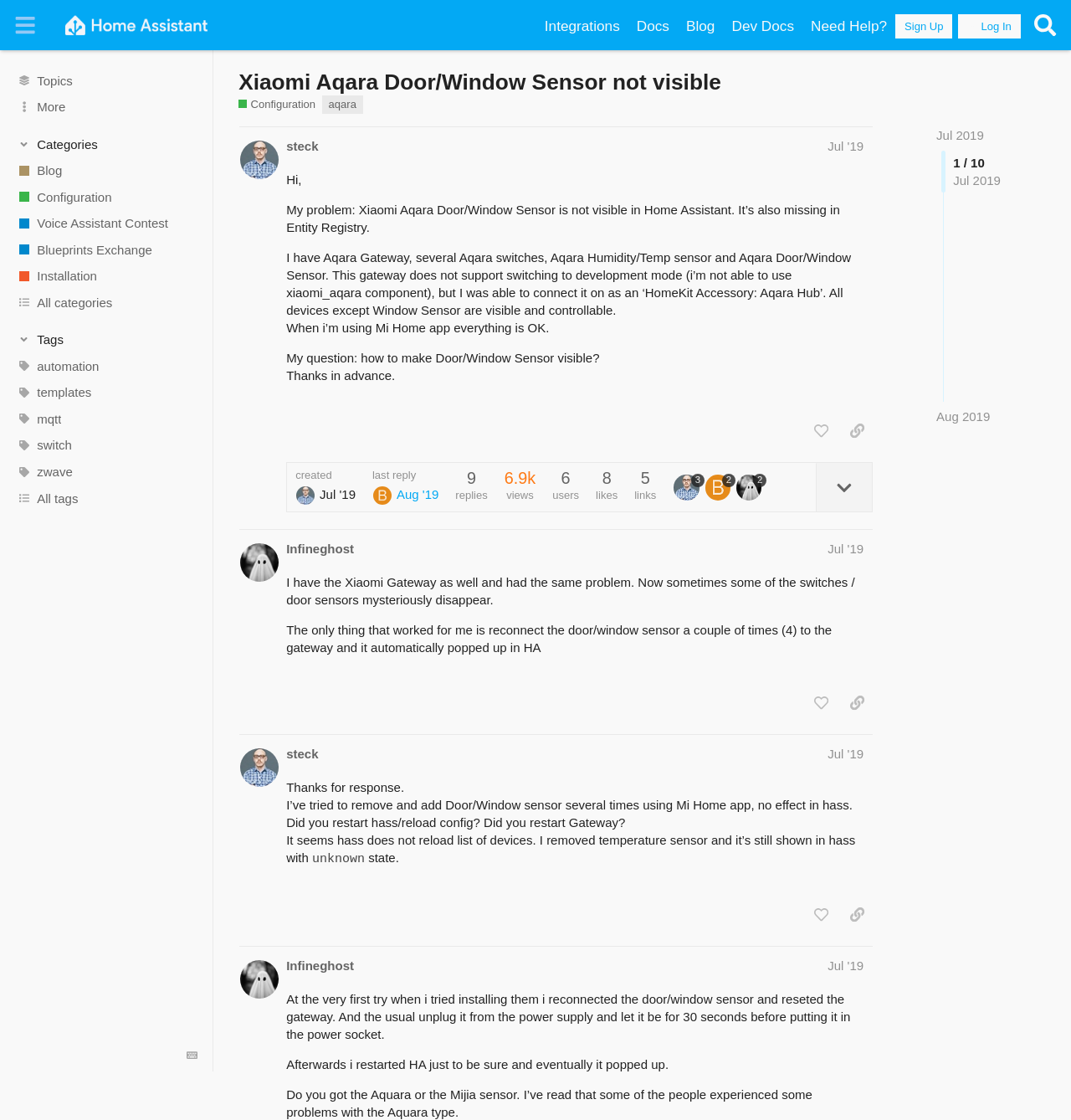Pinpoint the bounding box coordinates of the area that must be clicked to complete this instruction: "View the 'Configuration' category".

[0.0, 0.164, 0.199, 0.188]